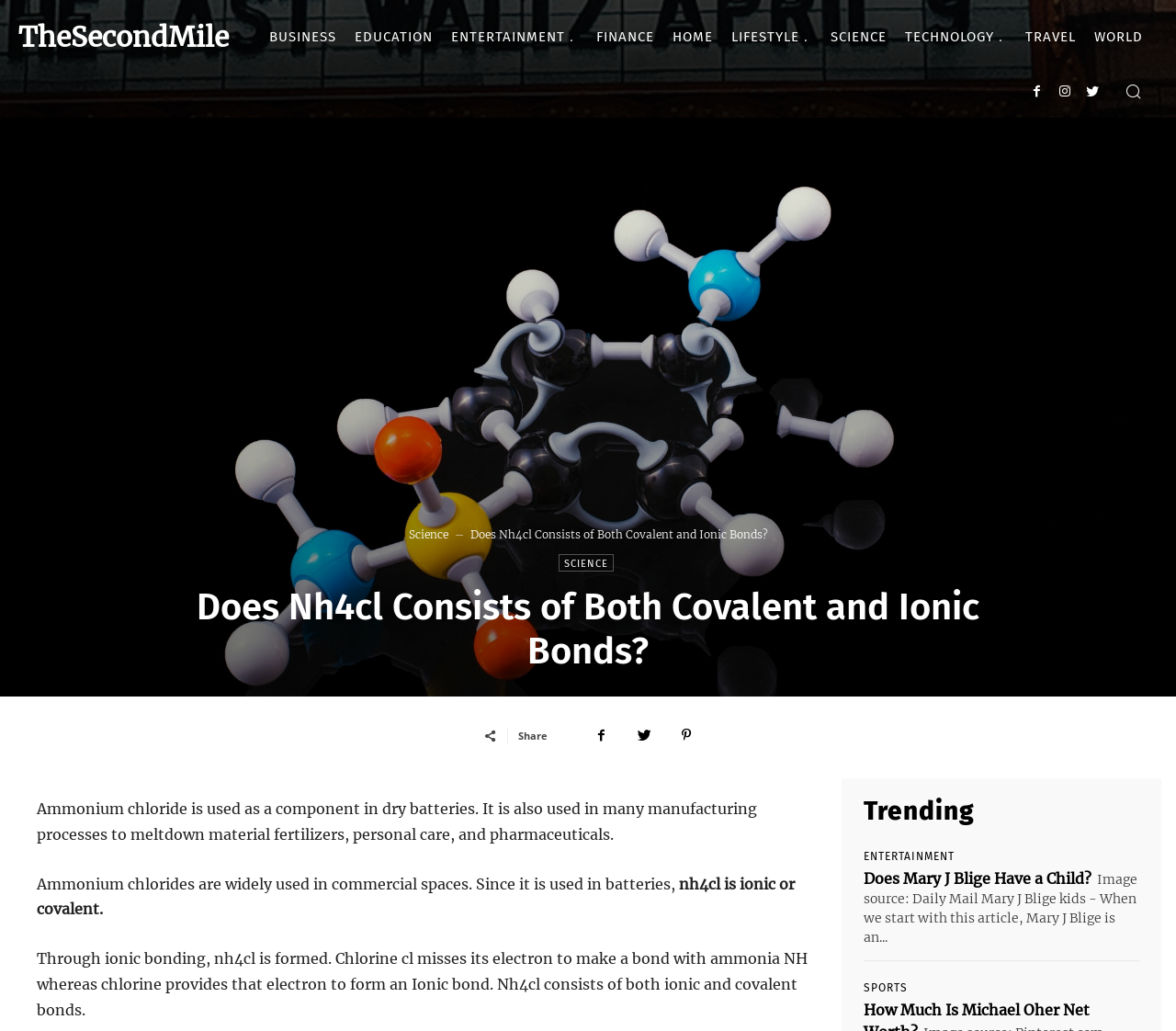Return the bounding box coordinates of the UI element that corresponds to this description: "Buy Generic Imatinib brands Philippines". The coordinates must be given as four float numbers in the range of 0 and 1, [left, top, right, bottom].

None